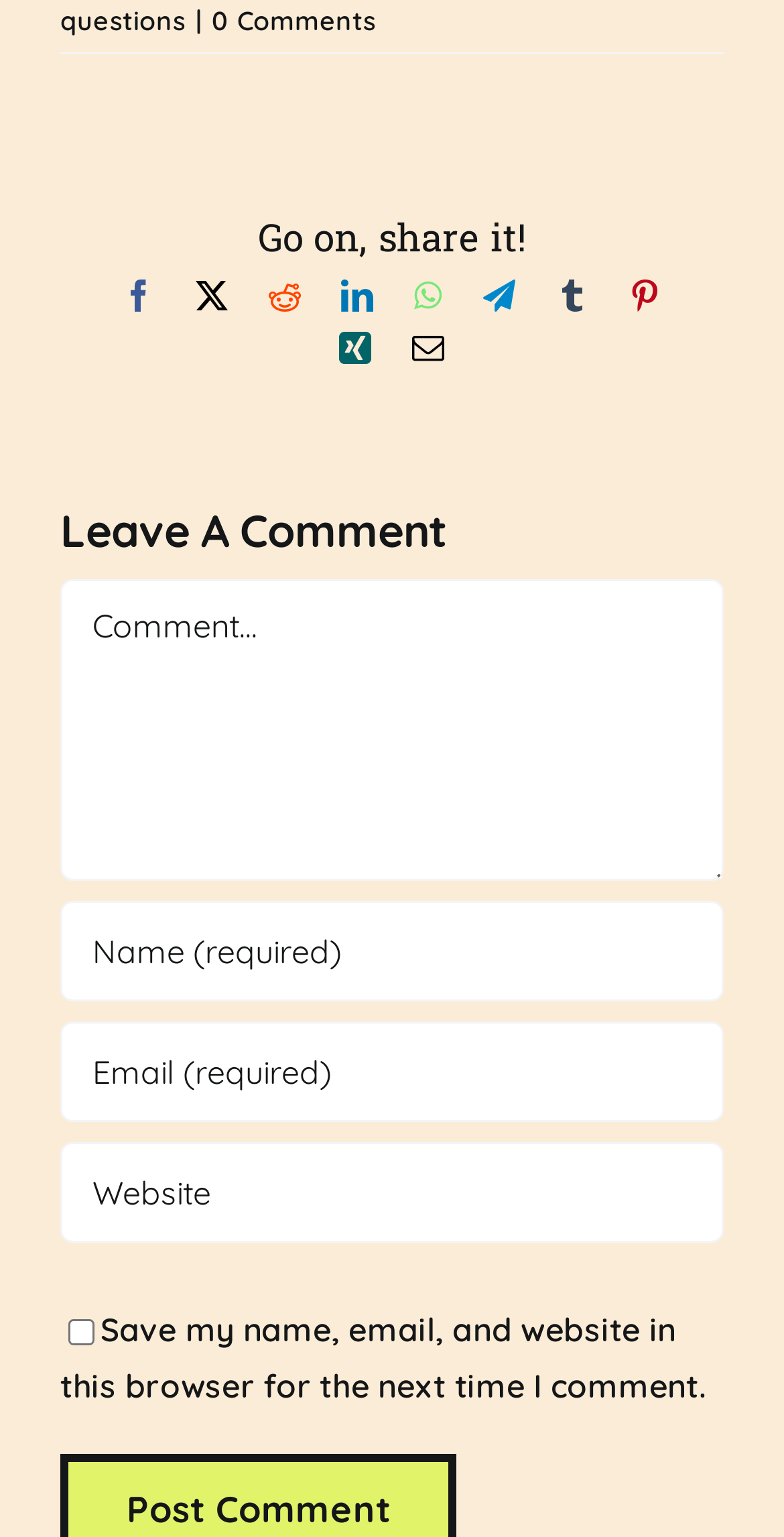Identify the bounding box of the UI element that matches this description: "Reddit".

[0.342, 0.182, 0.384, 0.203]